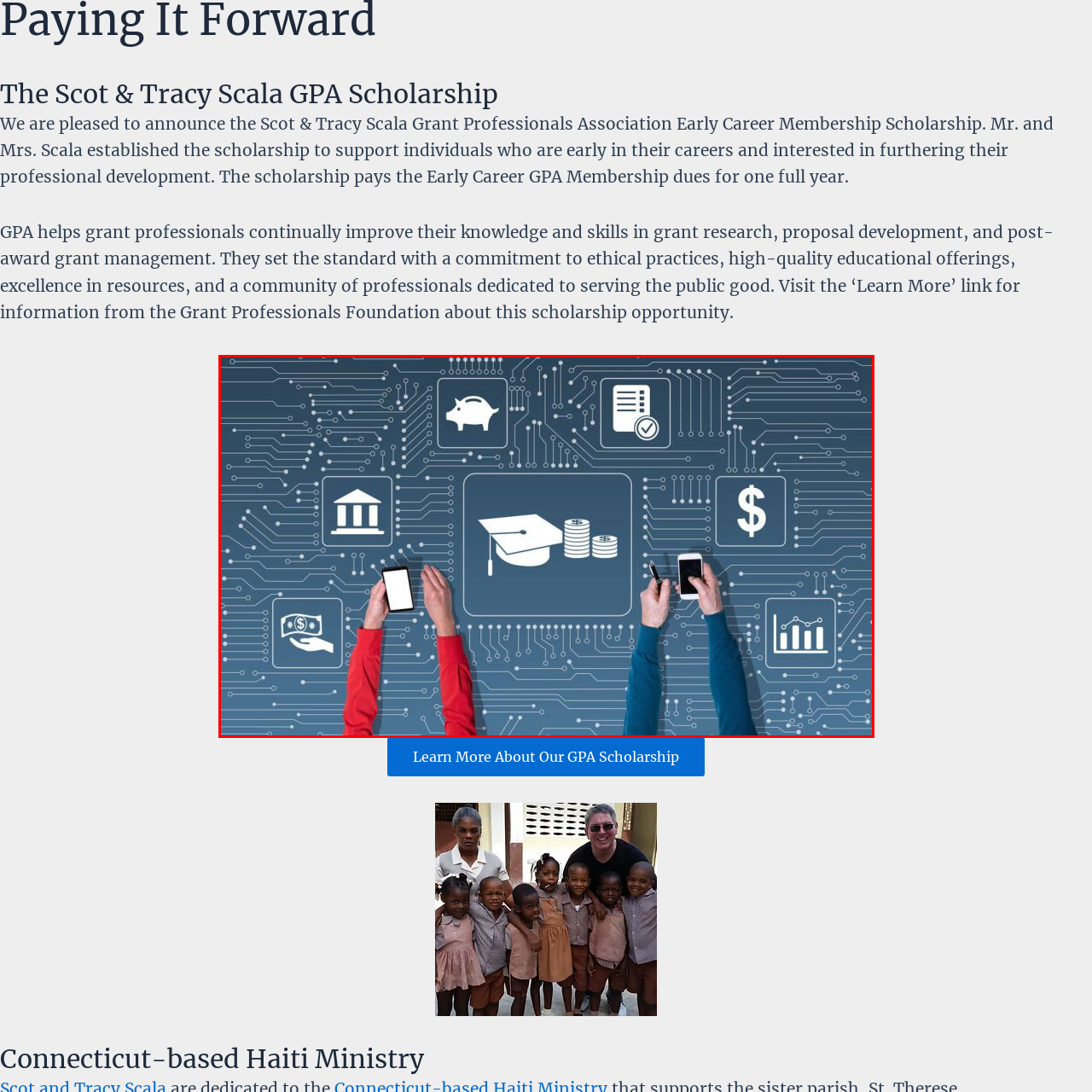What is the main goal of the Scot & Tracy Scala GPA Scholarship initiative?
Observe the image highlighted by the red bounding box and answer the question comprehensively.

The Scot & Tracy Scala GPA Scholarship initiative aims to support individuals in their professional development within grant professions, emphasizing the importance of funding for early career professionals in achieving their goals.